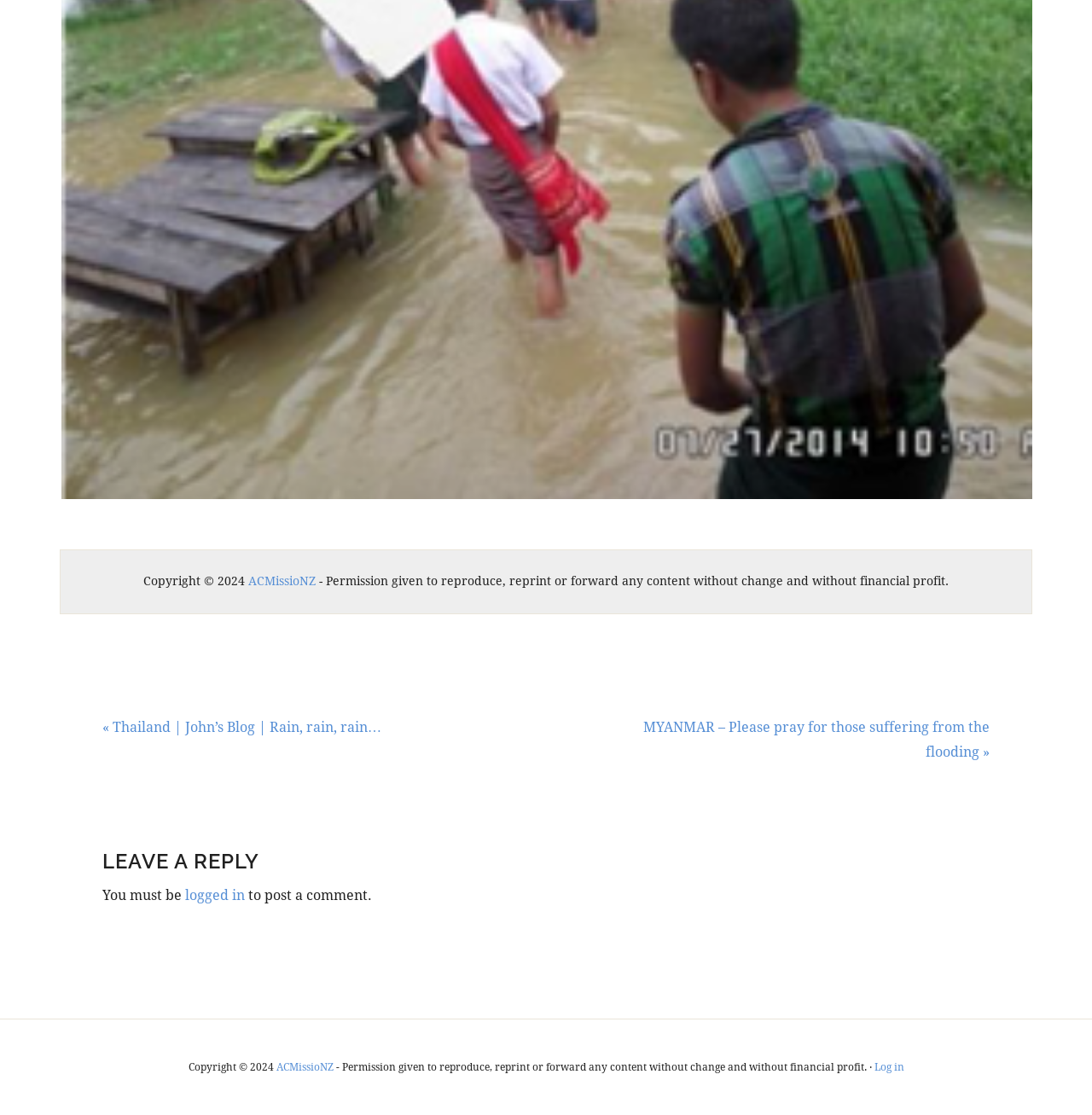What are the two navigation options available?
Carefully examine the image and provide a detailed answer to the question.

The webpage contains two navigation options, 'Previous Post' and 'Next Post', which are located below the main content area and allow users to navigate to adjacent posts.